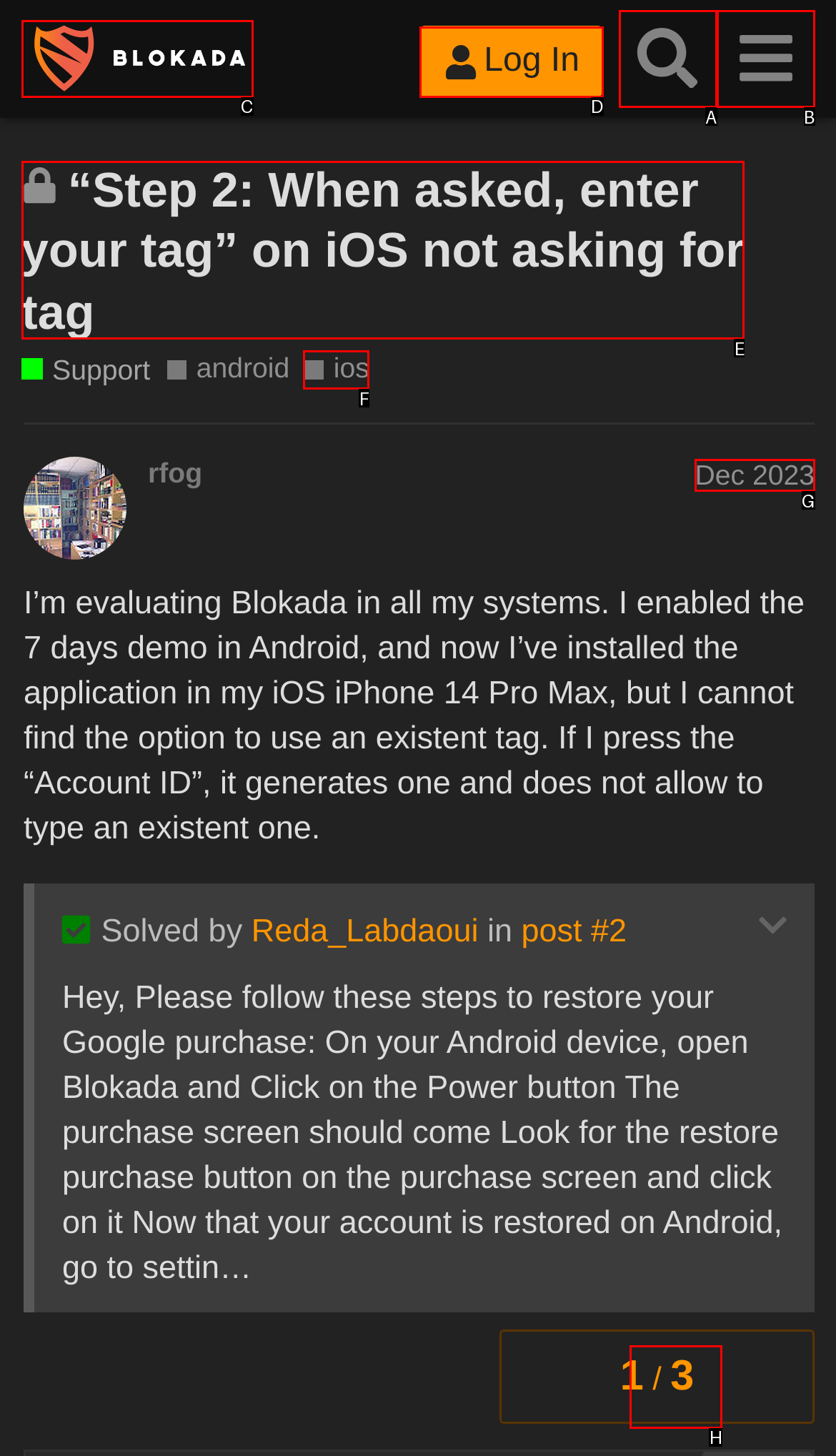Point out the HTML element I should click to achieve the following: Like this post Reply with the letter of the selected element.

H